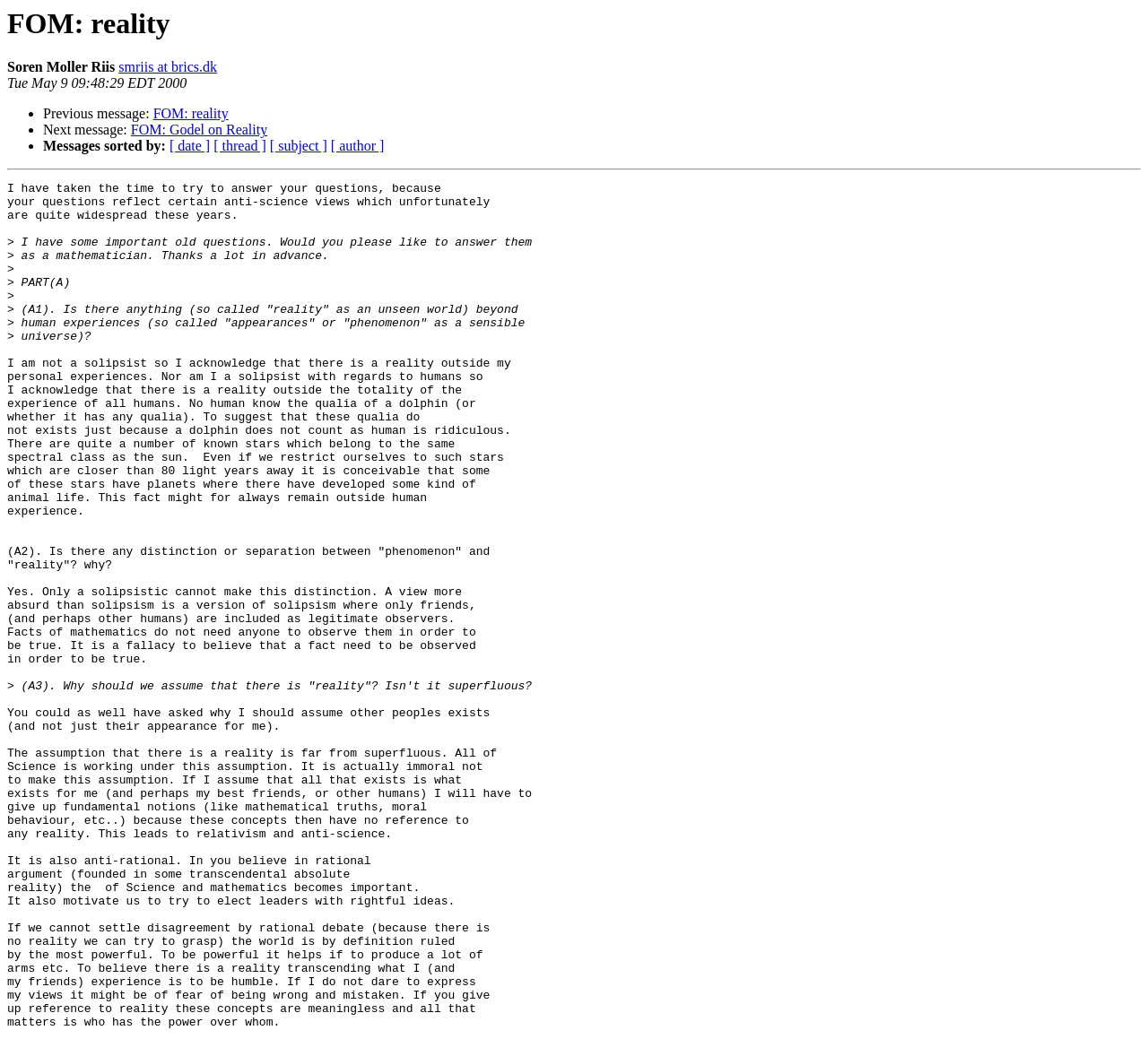Answer the following query concisely with a single word or phrase:
What is the topic of the message?

FOM: reality